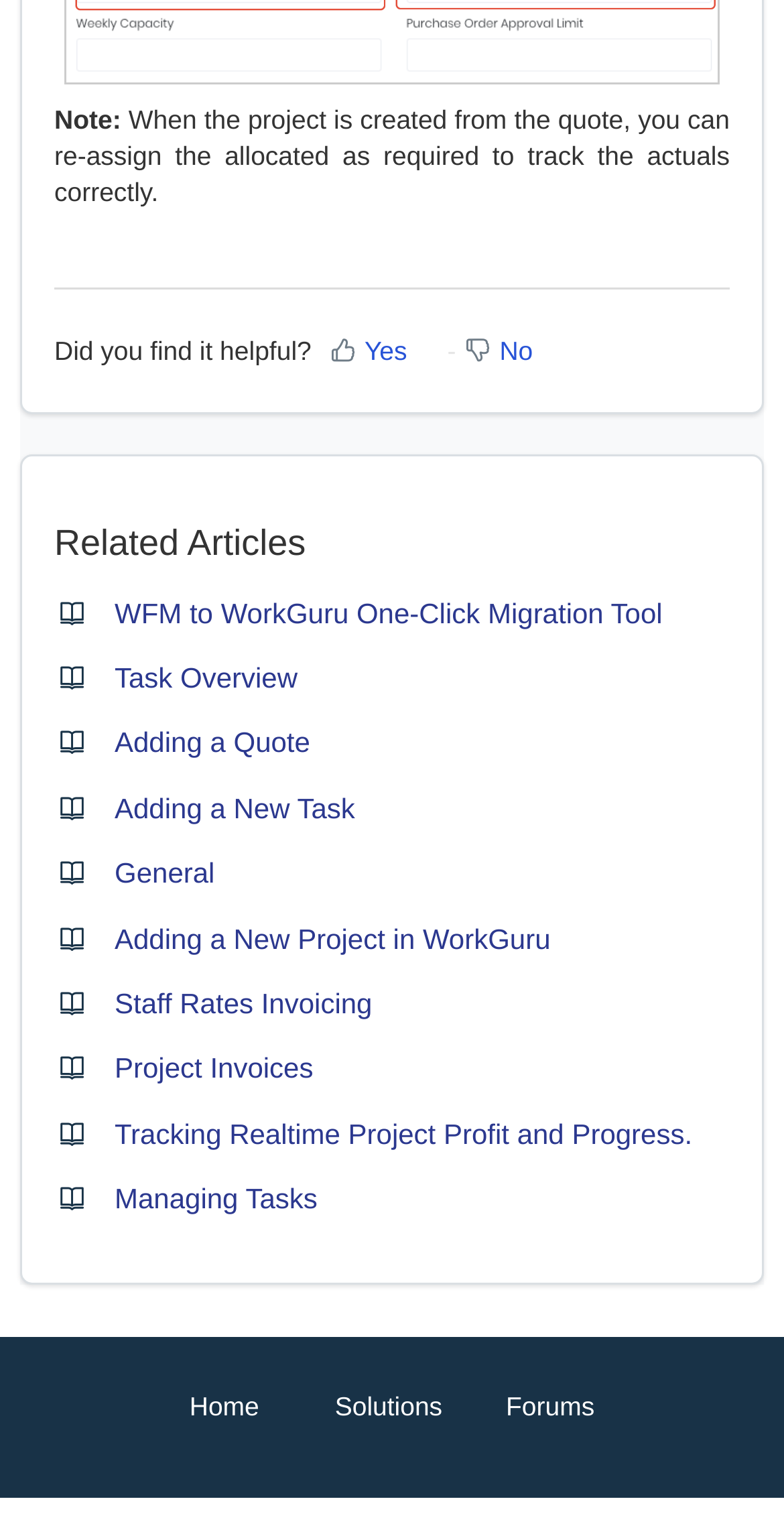Identify the coordinates of the bounding box for the element that must be clicked to accomplish the instruction: "Visit 'WFM to WorkGuru One-Click Migration Tool'".

[0.146, 0.384, 0.845, 0.405]